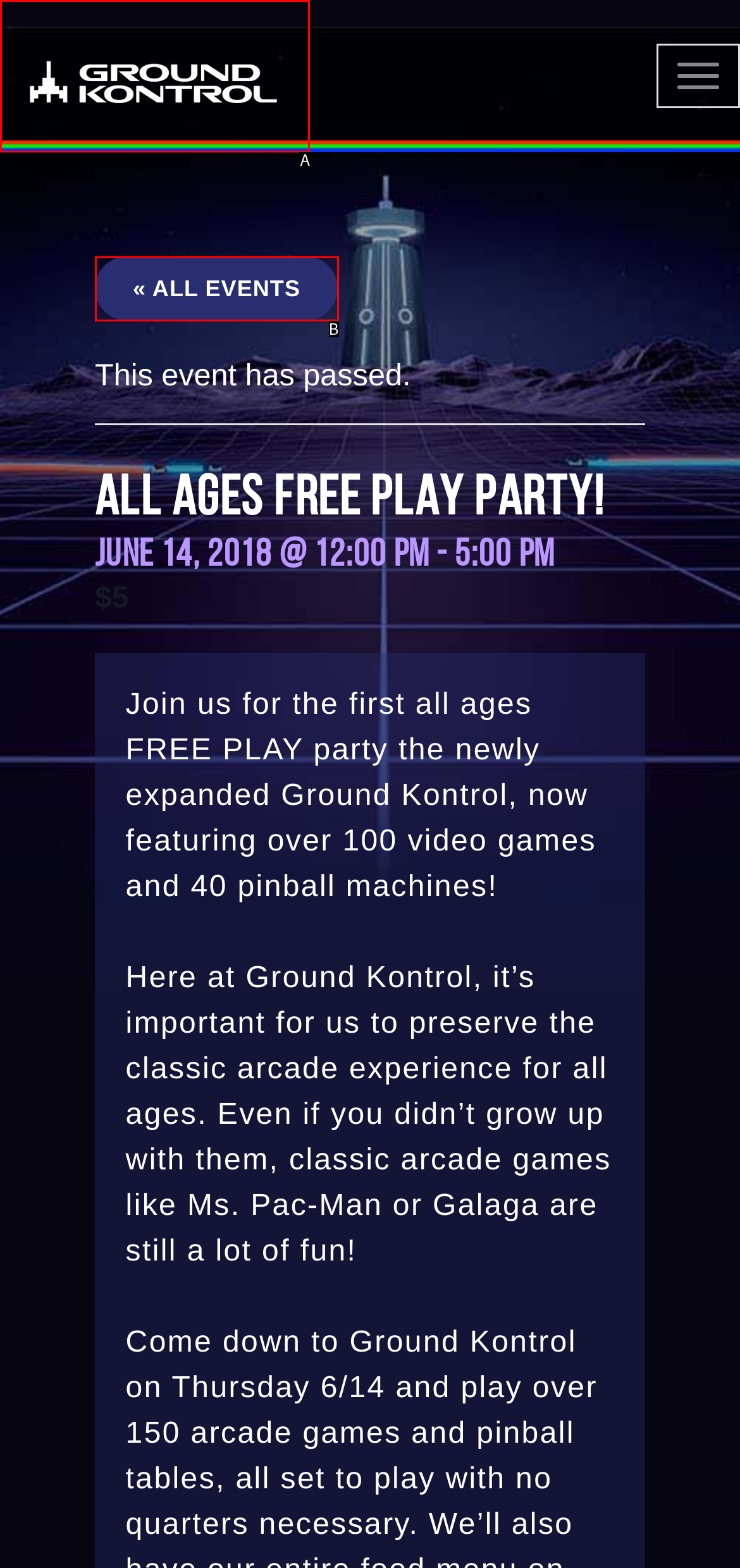Determine which UI element matches this description: « All Events
Reply with the appropriate option's letter.

B